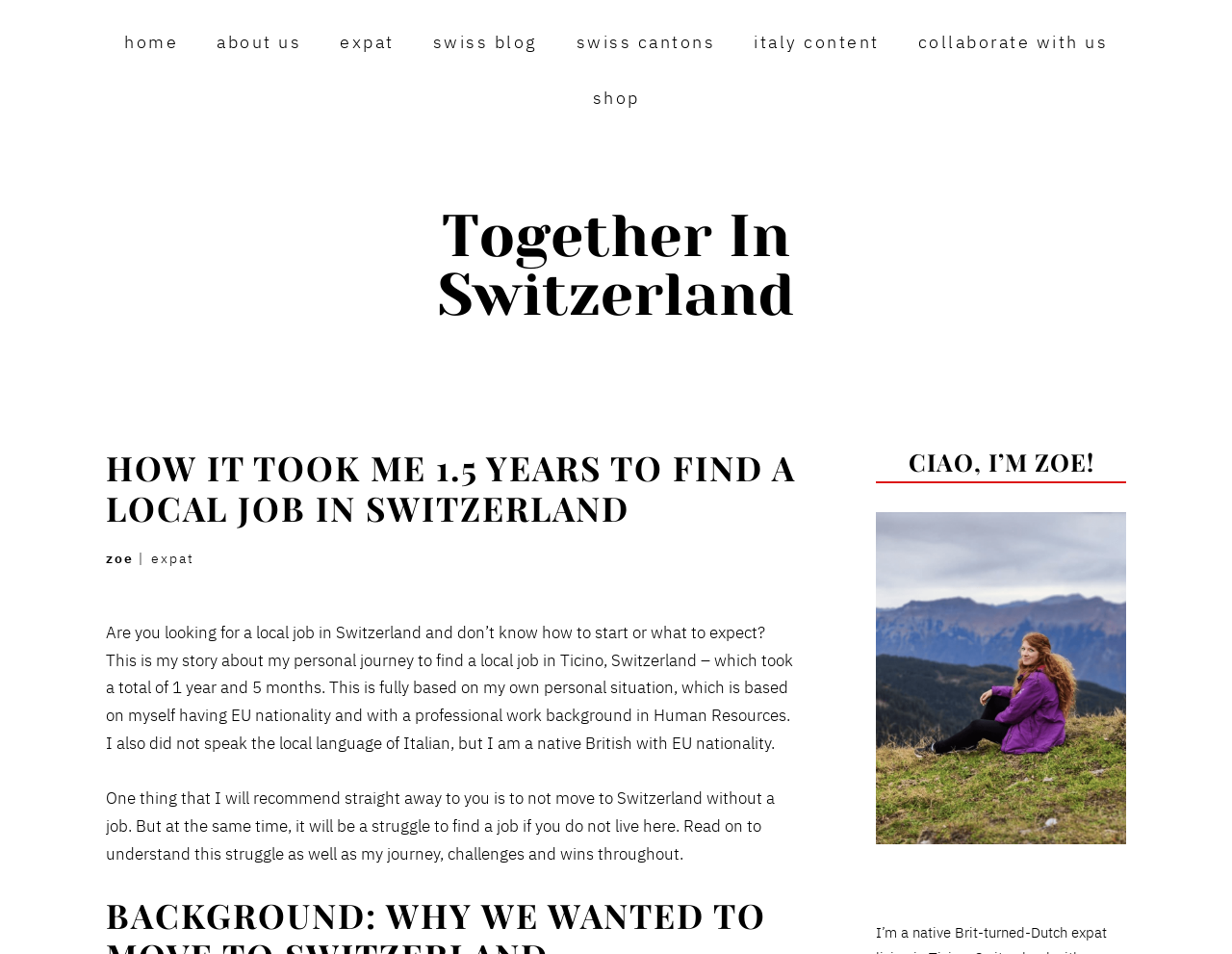Using the provided description: "Swiss Blog", find the bounding box coordinates of the corresponding UI element. The output should be four float numbers between 0 and 1, in the format [left, top, right, bottom].

[0.351, 0.035, 0.436, 0.064]